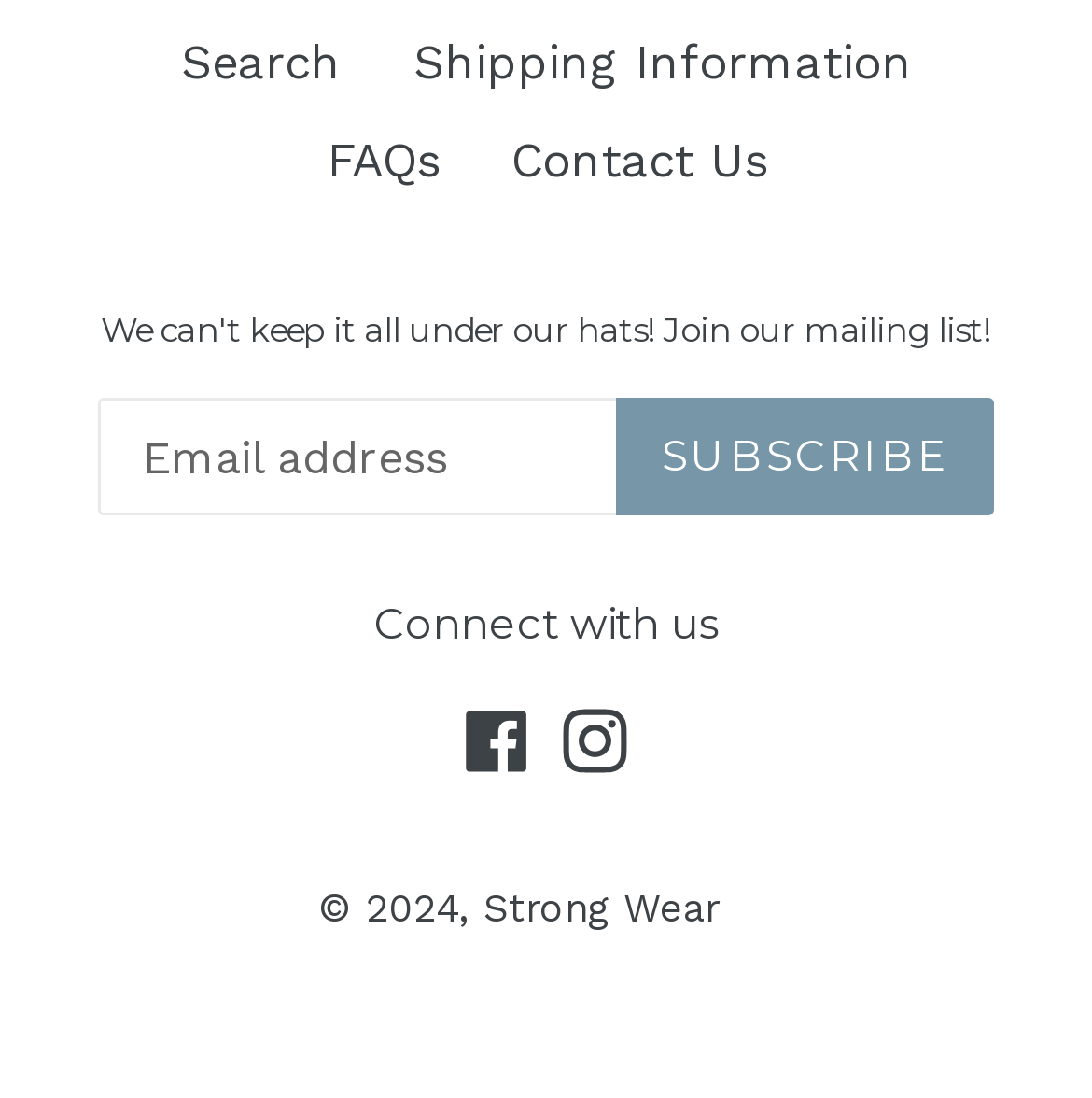What is the copyright year?
Utilize the image to construct a detailed and well-explained answer.

The copyright year is mentioned at the bottom of the webpage as '© 2024', indicating that the content is copyrighted until 2024.